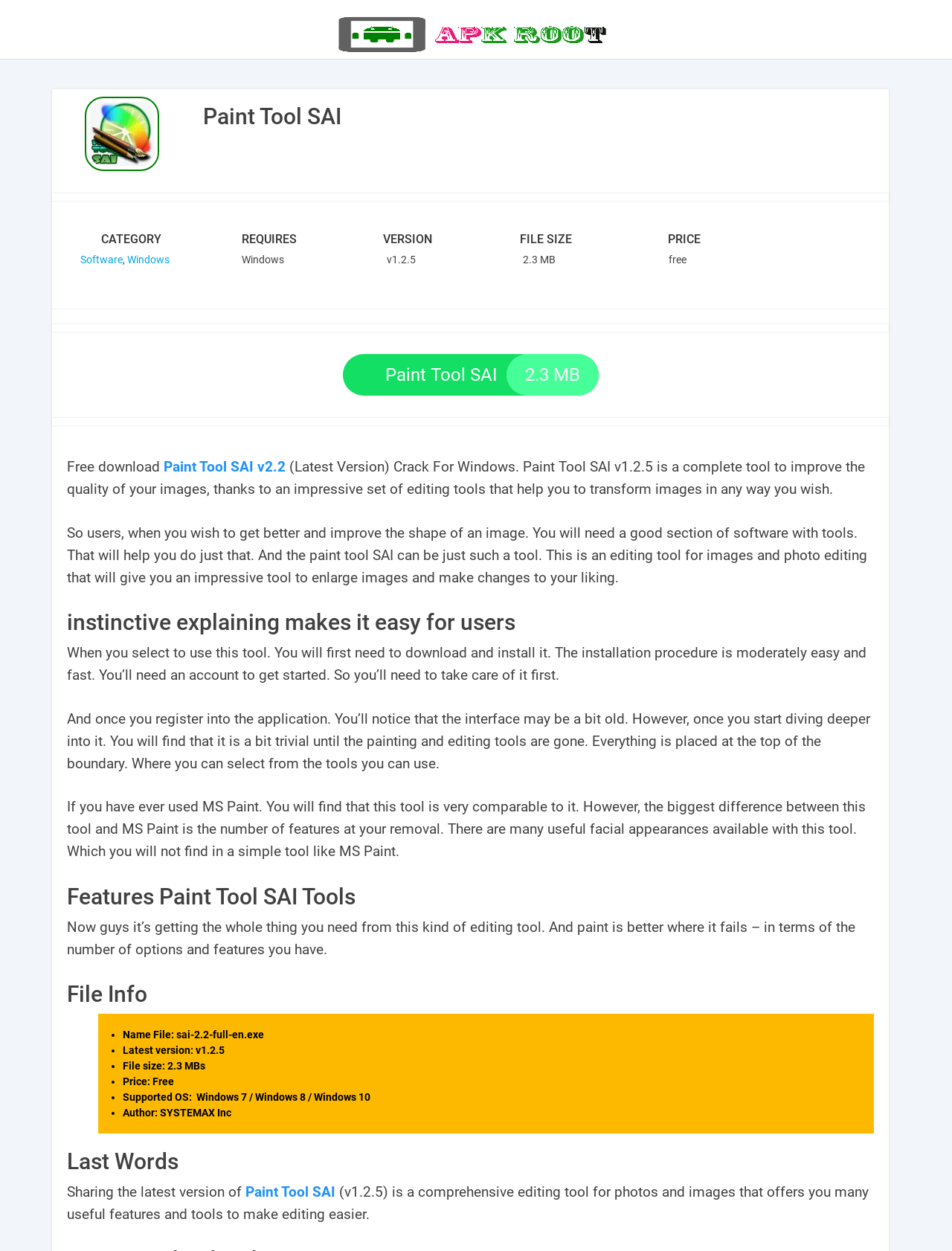Predict the bounding box of the UI element based on the description: "Windows". The coordinates should be four float numbers between 0 and 1, formatted as [left, top, right, bottom].

[0.134, 0.203, 0.178, 0.212]